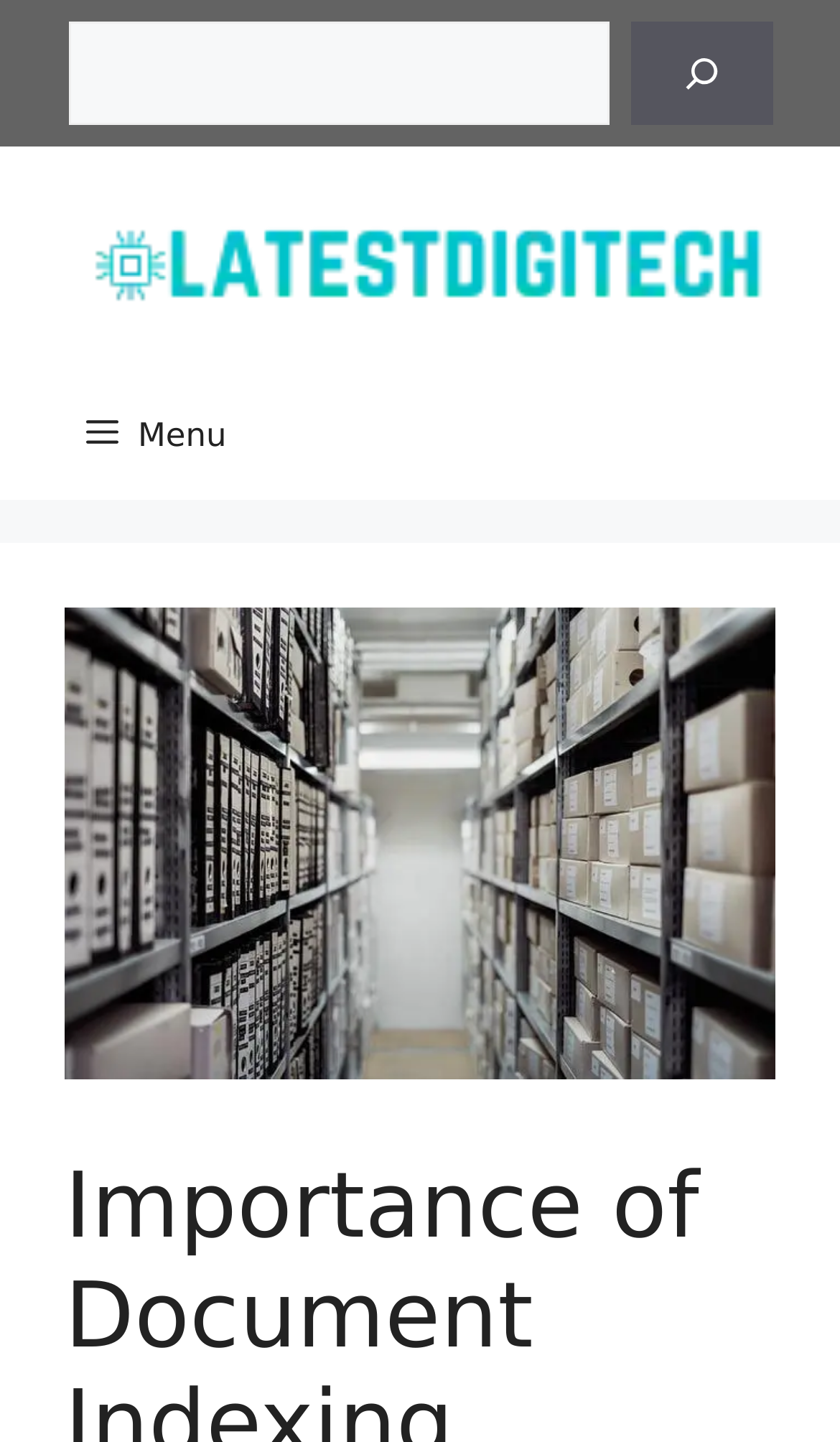Using the information from the screenshot, answer the following question thoroughly:
What is the name of the website?

The banner element at the top of the webpage contains a link with the text 'Latestdigitech', which is likely the name of the website.